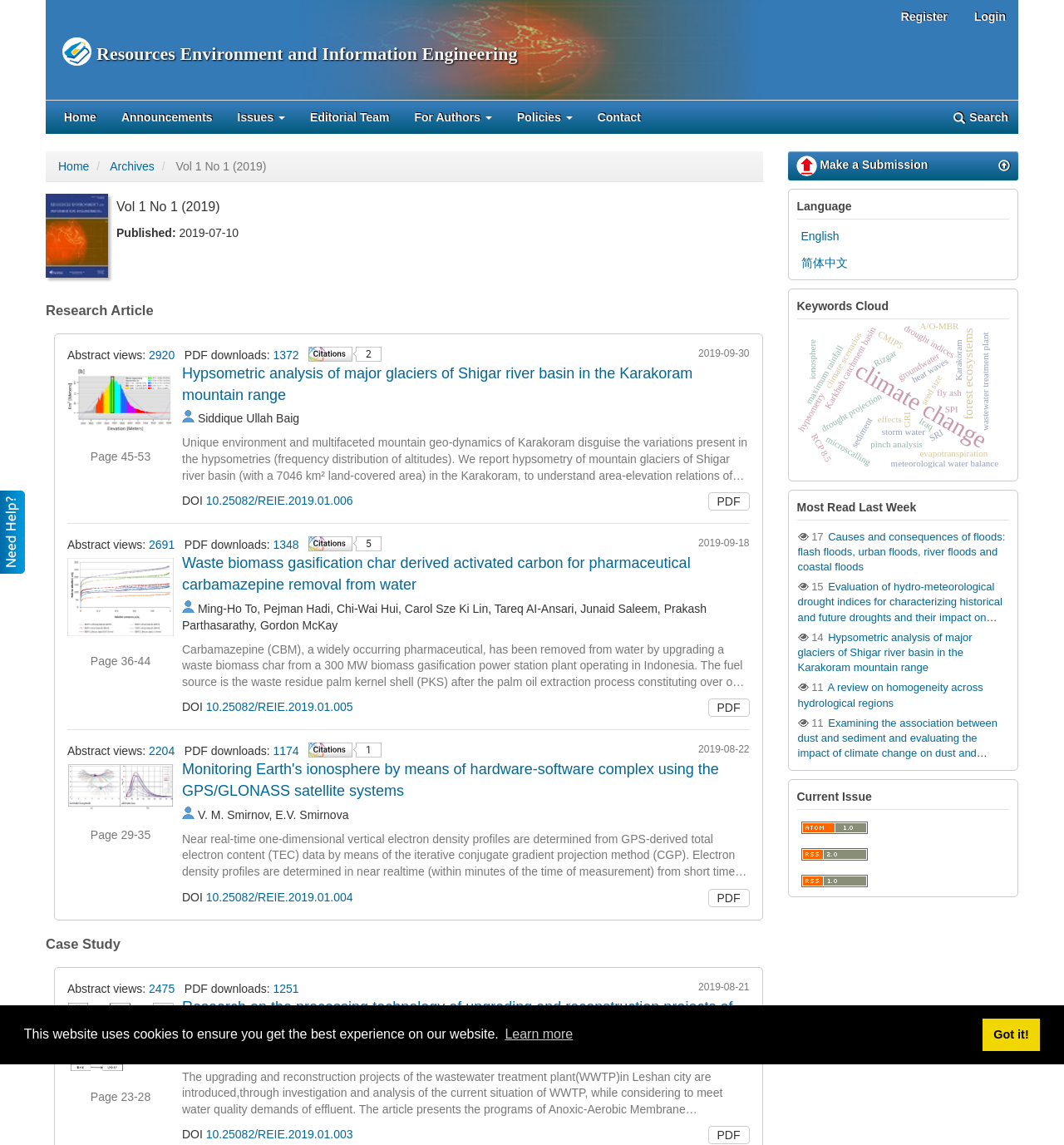For the given element description 1, determine the bounding box coordinates of the UI element. The coordinates should follow the format (top-left x, top-left y, bottom-right x, bottom-right y) and be within the range of 0 to 1.

[0.29, 0.649, 0.359, 0.66]